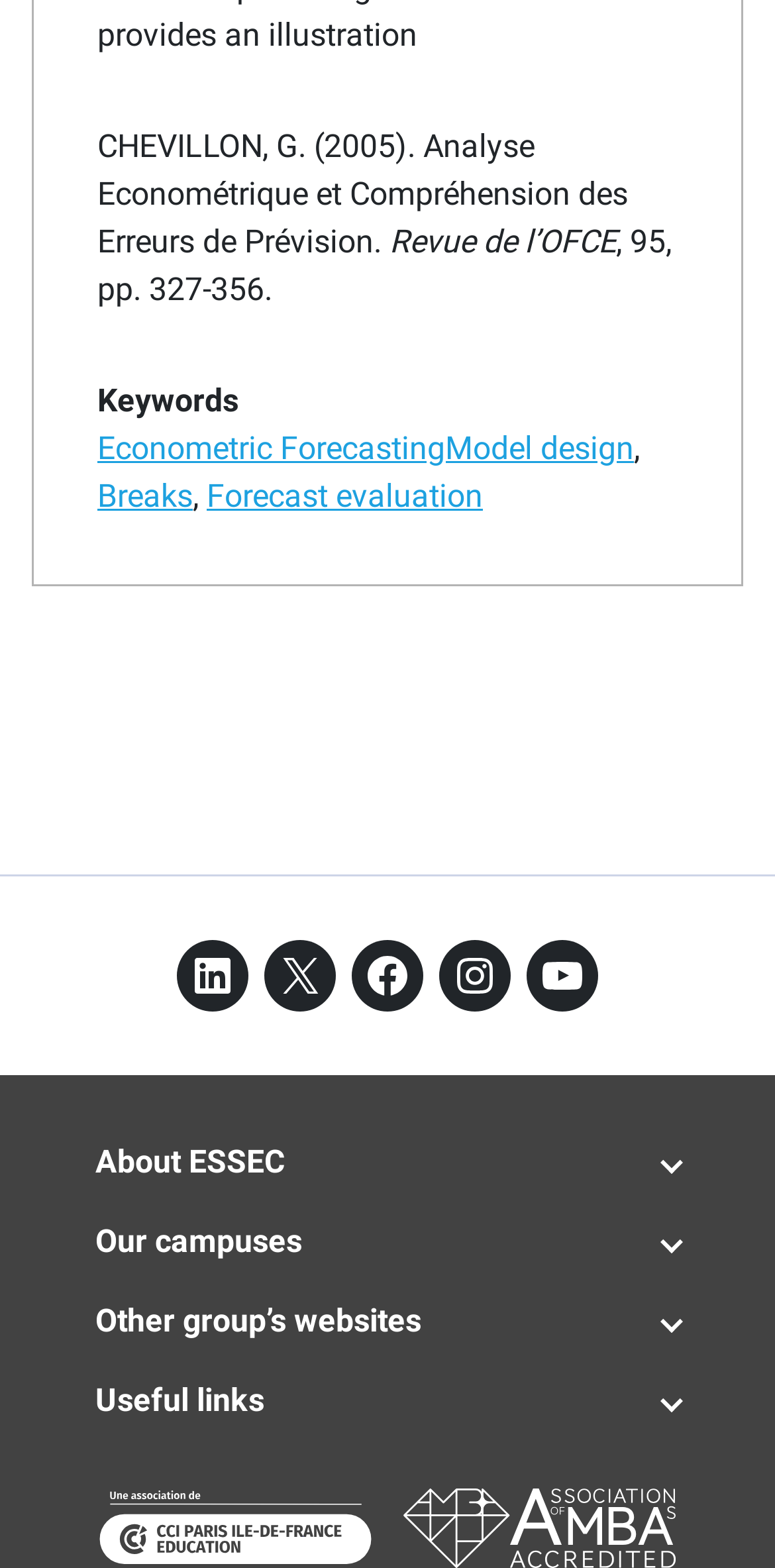Identify the bounding box coordinates of the clickable section necessary to follow the following instruction: "Click on the link 'LinkedIn'". The coordinates should be presented as four float numbers from 0 to 1, i.e., [left, top, right, bottom].

[0.228, 0.599, 0.321, 0.645]